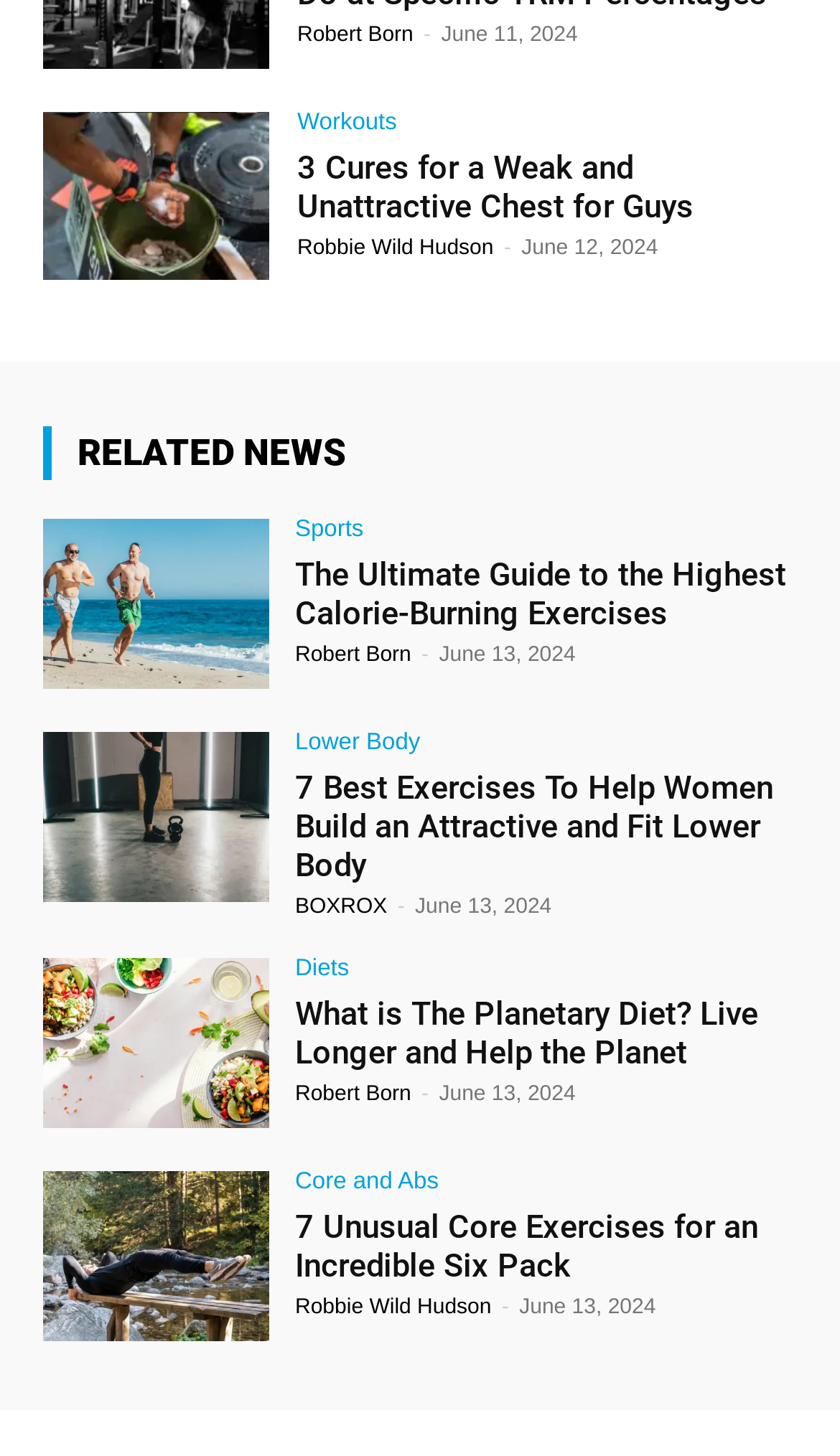Provide the bounding box coordinates for the UI element that is described by this text: "Lower Body". The coordinates should be in the form of four float numbers between 0 and 1: [left, top, right, bottom].

[0.351, 0.503, 0.5, 0.519]